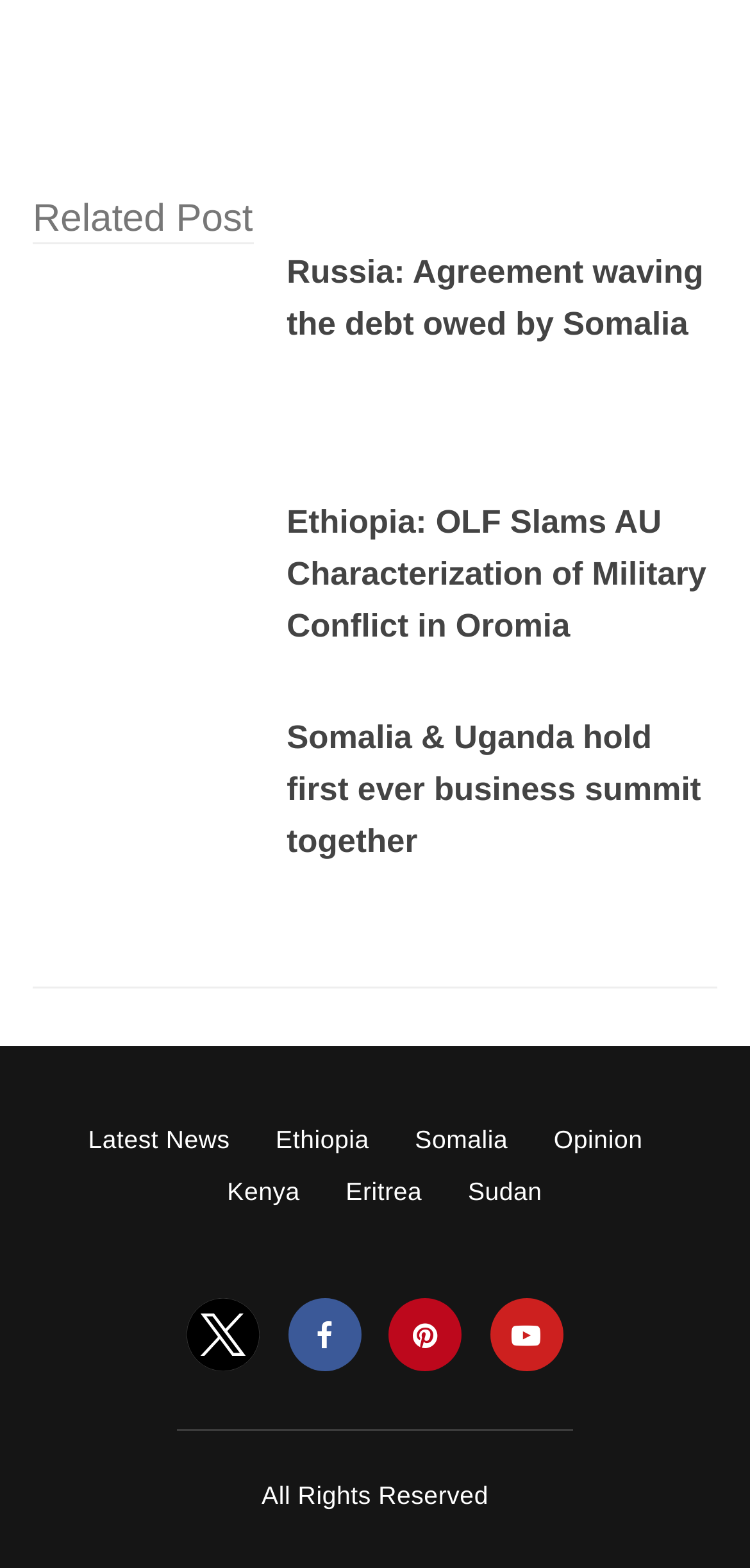Please determine the bounding box coordinates of the element's region to click in order to carry out the following instruction: "Read about Russia and Somalia's debt agreement". The coordinates should be four float numbers between 0 and 1, i.e., [left, top, right, bottom].

[0.382, 0.162, 0.938, 0.218]